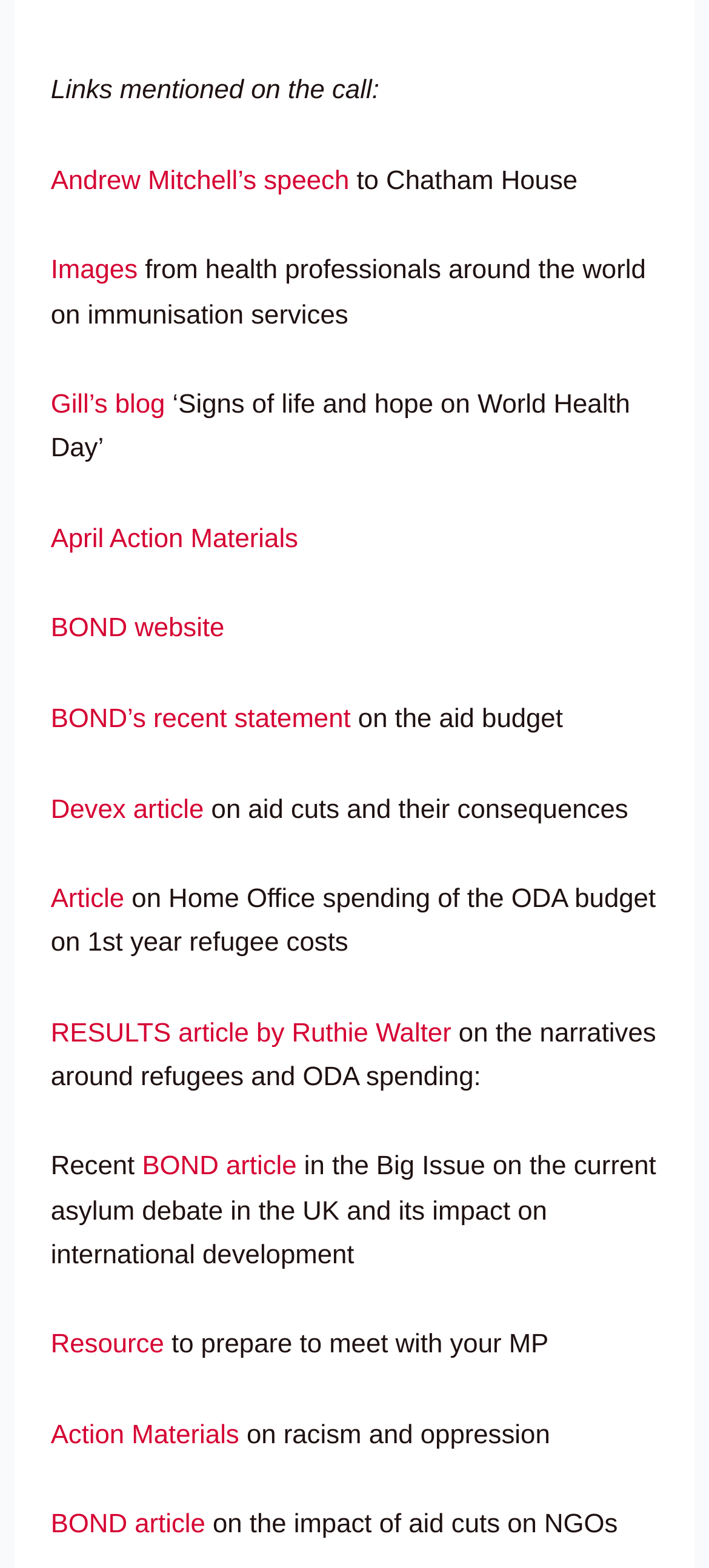What is the topic of the BOND article in the Big Issue?
Please elaborate on the answer to the question with detailed information.

The answer can be found by looking at the link 'BOND article' which is accompanied by the static text 'in the Big Issue on the current asylum debate in the UK and its impact on international development', indicating that the article is about the current asylum debate in the UK and its impact on international development.